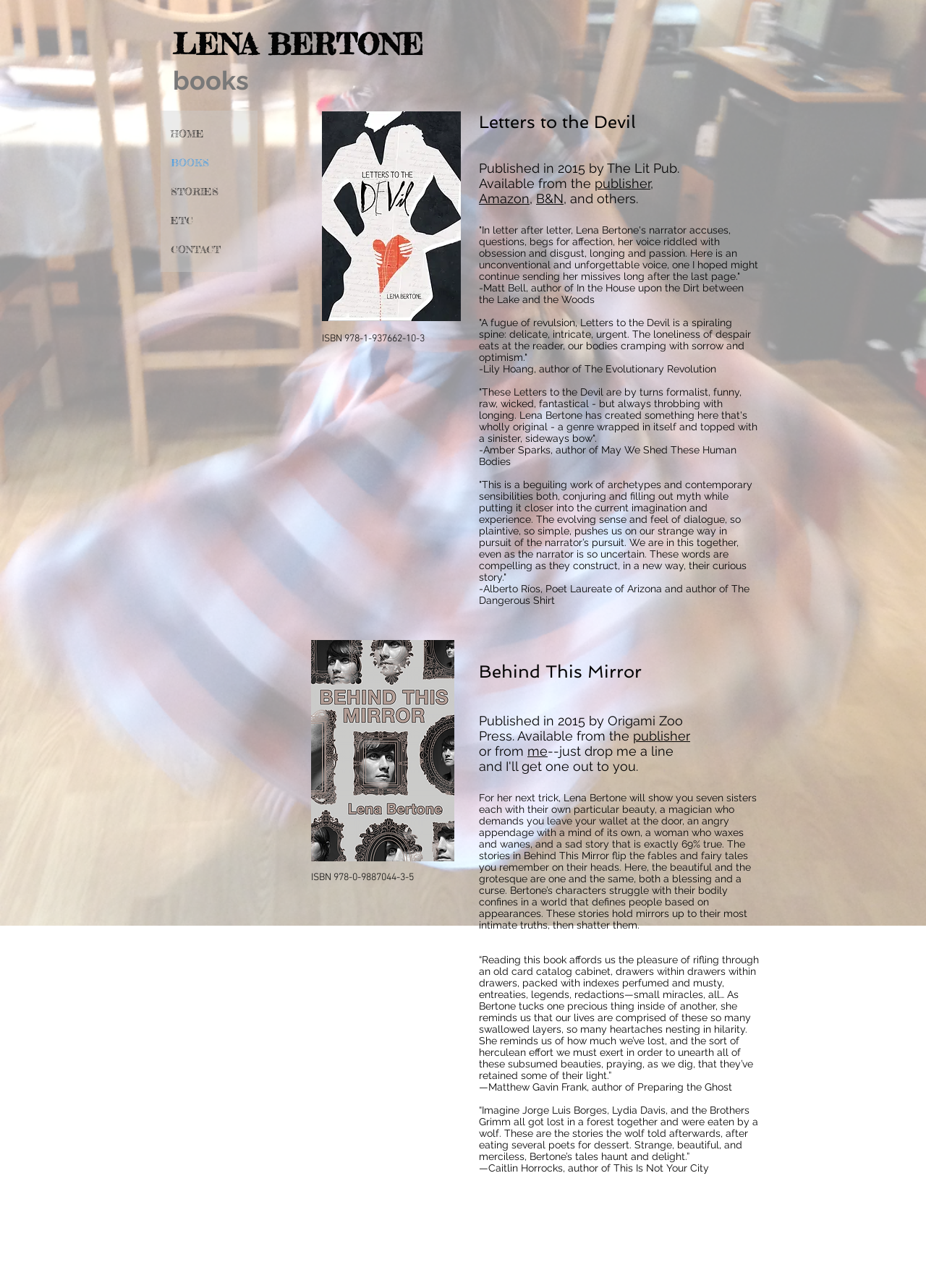What is the ISBN of the book 'Letters to the Devil'?
Can you give a detailed and elaborate answer to the question?

The ISBN of the book 'Letters to the Devil' can be found by looking at the static text element with the text 'ISBN 978-1-937662-10-3' which is located below the heading 'Letters to the Devil'.